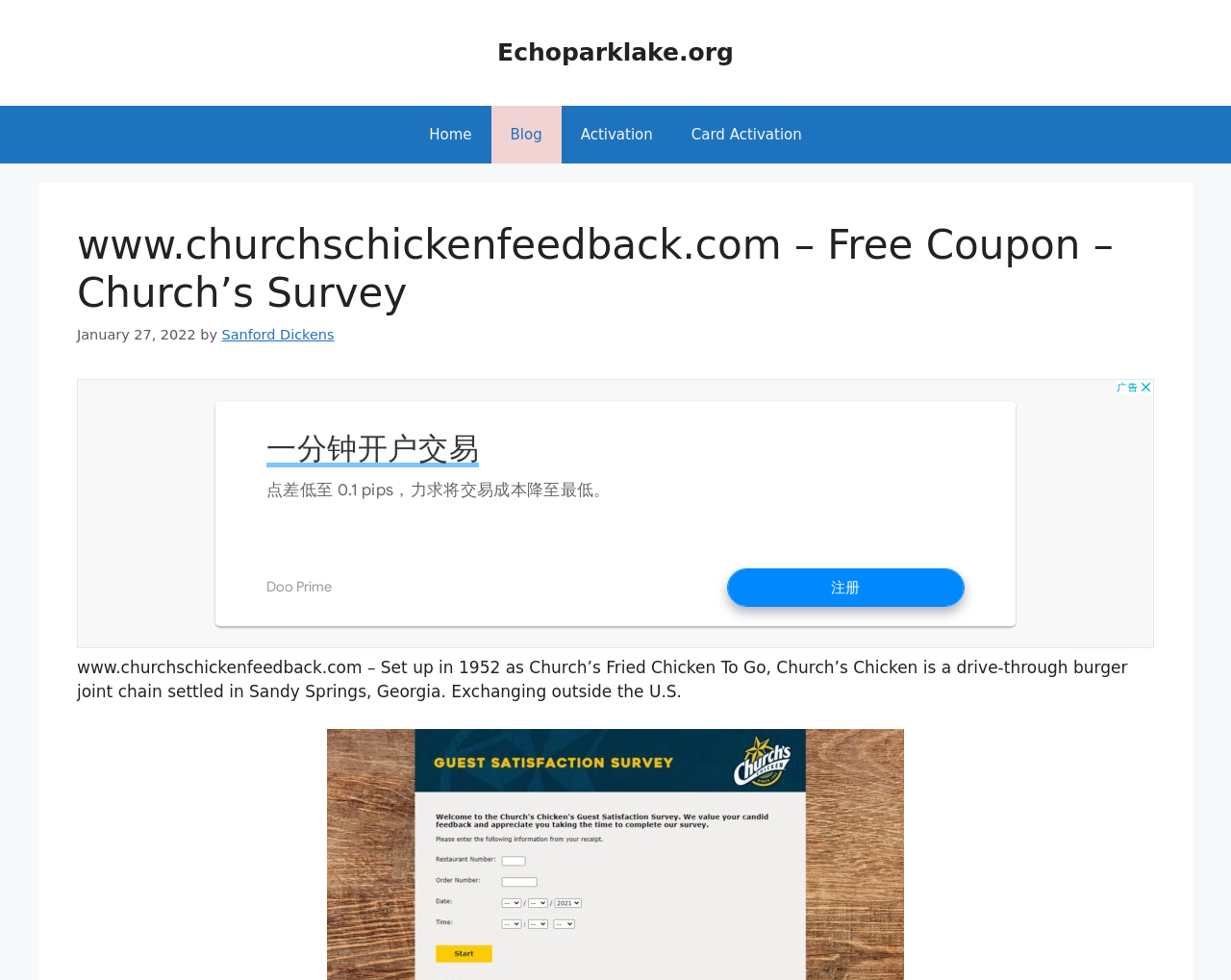Extract the bounding box of the UI element described as: "Blog".

[0.399, 0.108, 0.456, 0.167]